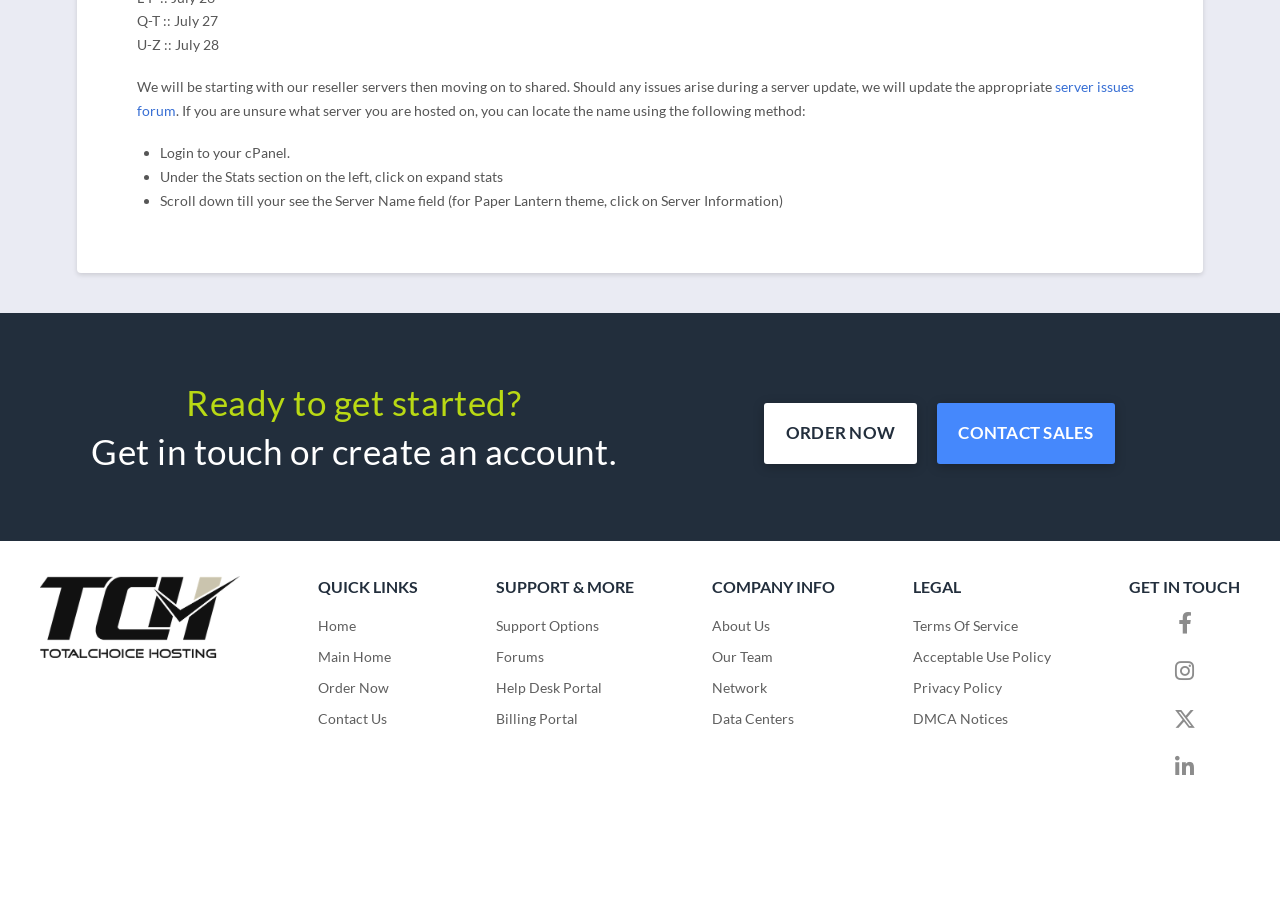Mark the bounding box of the element that matches the following description: "parent_node: GET IN TOUCH".

[0.907, 0.766, 0.944, 0.818]